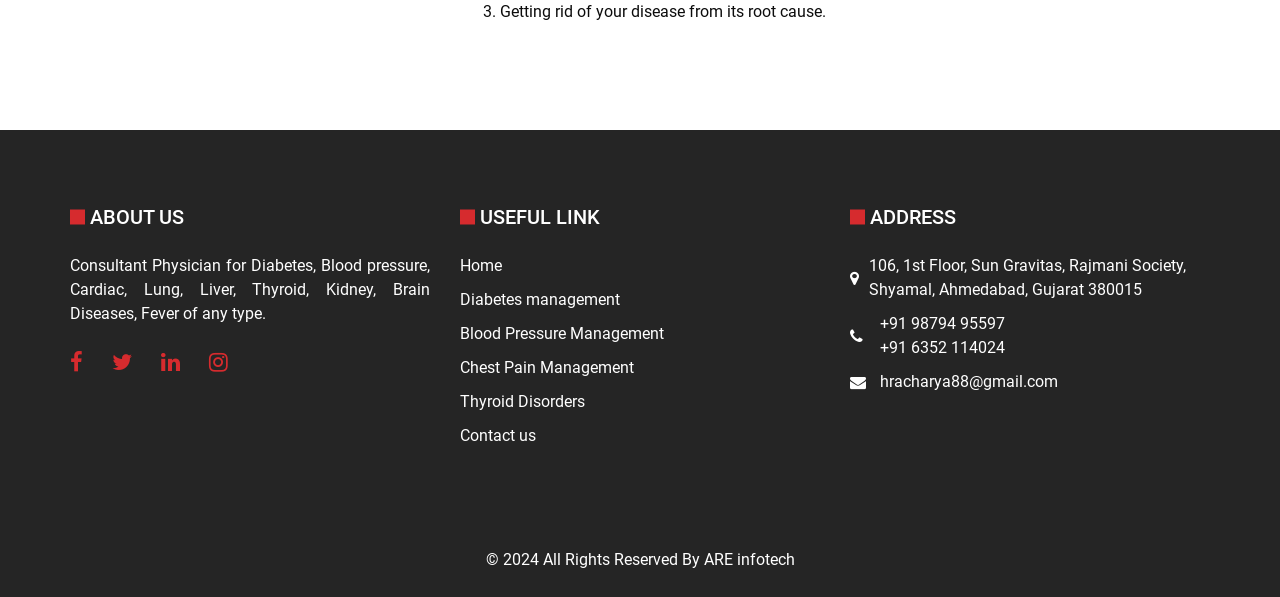Please specify the bounding box coordinates of the element that should be clicked to execute the given instruction: 'Contact us through email'. Ensure the coordinates are four float numbers between 0 and 1, expressed as [left, top, right, bottom].

[0.664, 0.62, 0.945, 0.661]